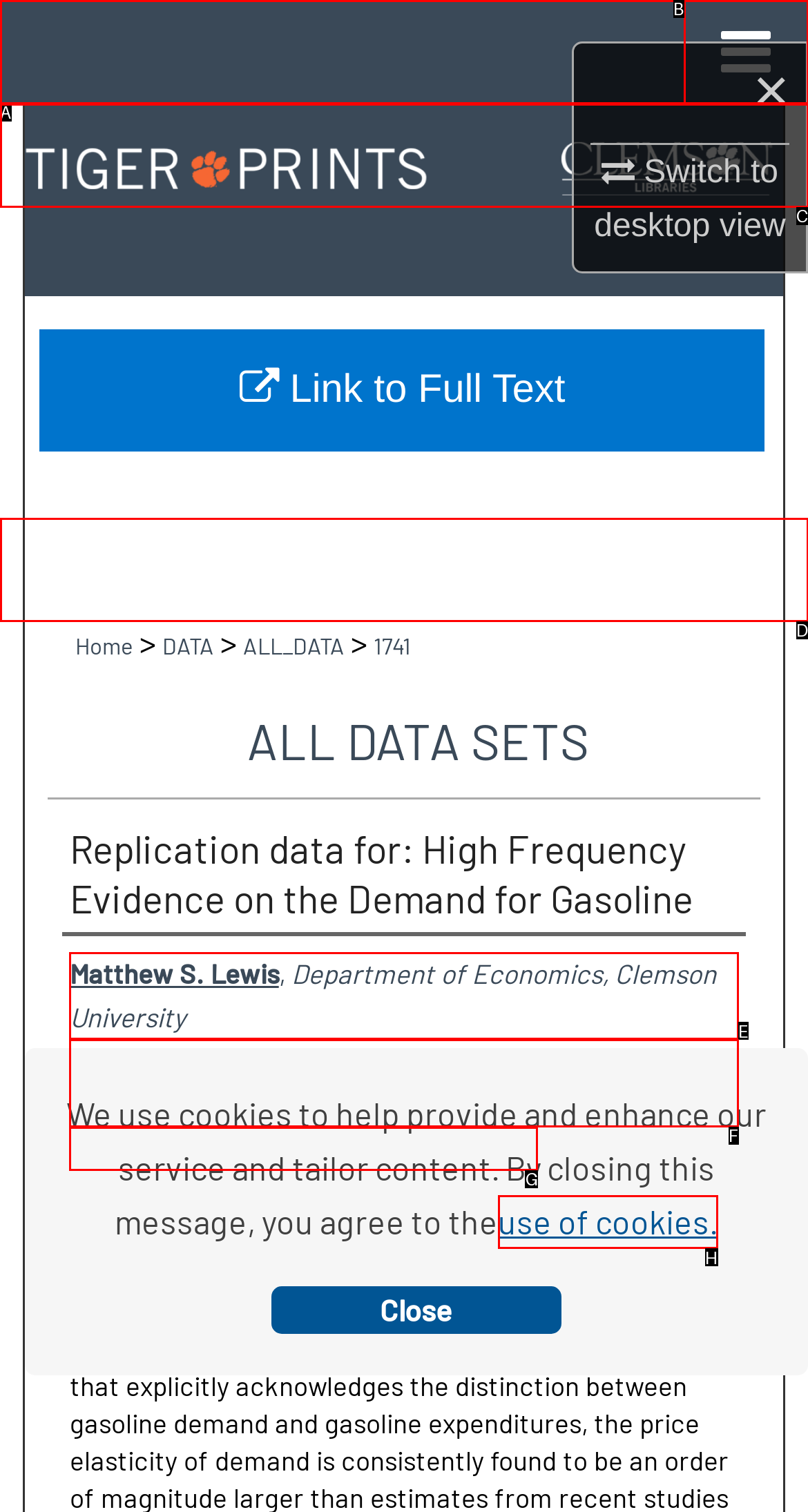Based on the description: Get in touch, select the HTML element that best fits. Reply with the letter of the correct choice from the options given.

None